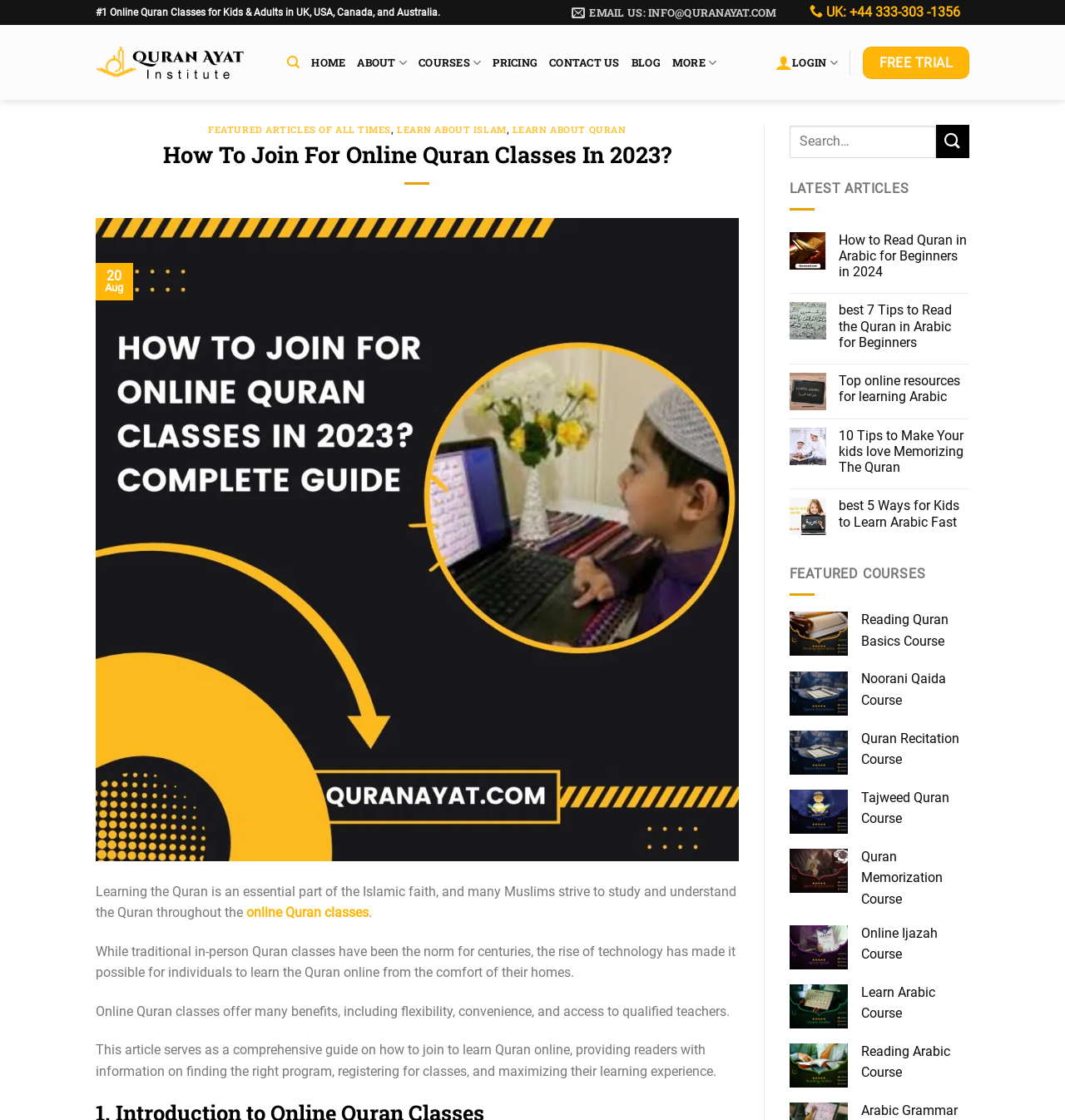What is the benefit of online Quran classes?
Utilize the image to construct a detailed and well-explained answer.

According to the webpage, online Quran classes offer many benefits, including flexibility and convenience. This is mentioned in the paragraph that starts with 'While traditional in-person Quran classes have been the norm for centuries, the rise of technology has made it possible for individuals to learn the Quran online from the comfort of their homes.' This suggests that online Quran classes provide students with the flexibility to learn at their own pace and convenience to learn from anywhere.